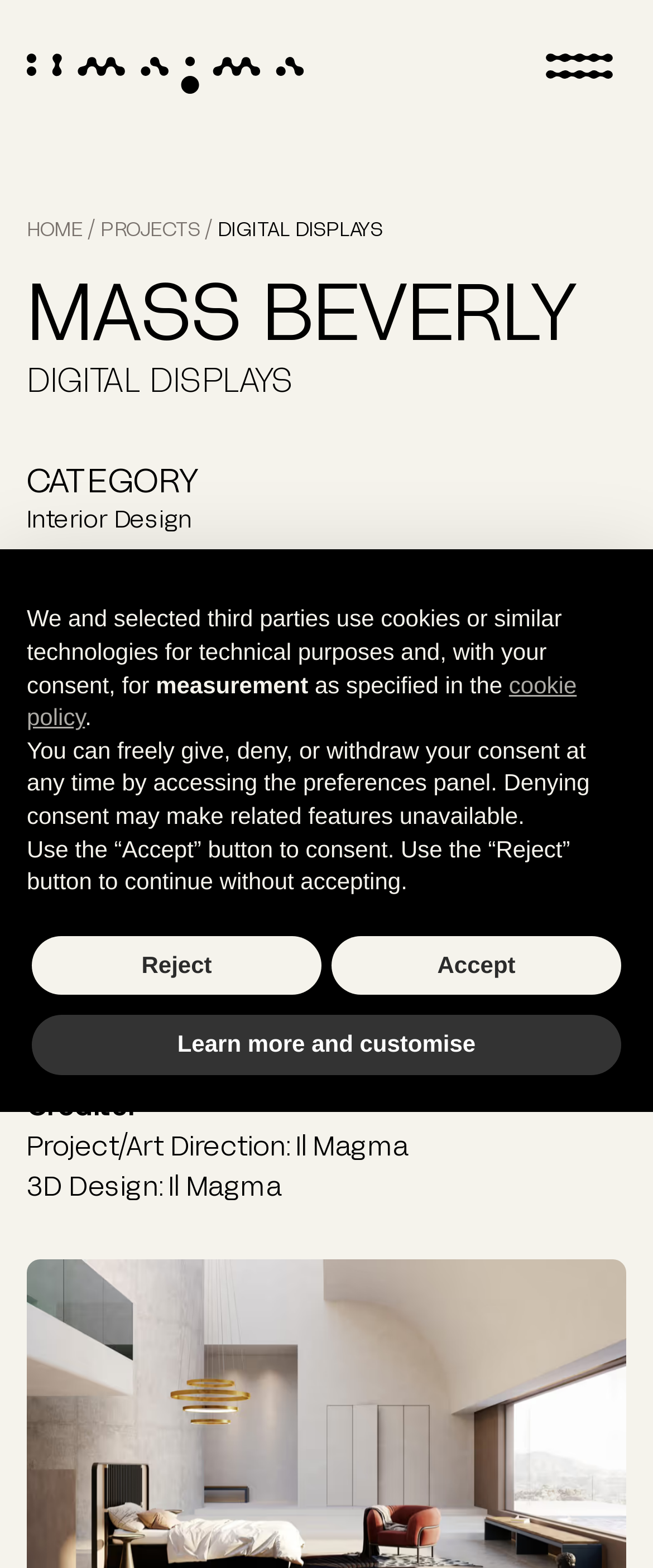Please examine the image and answer the question with a detailed explanation:
What is the style that Mass Beverly is known for?

I found the answer by looking at the StaticText element with the text 'The creation of a scenario that represented the distinctive style of Mass Beverly...'.